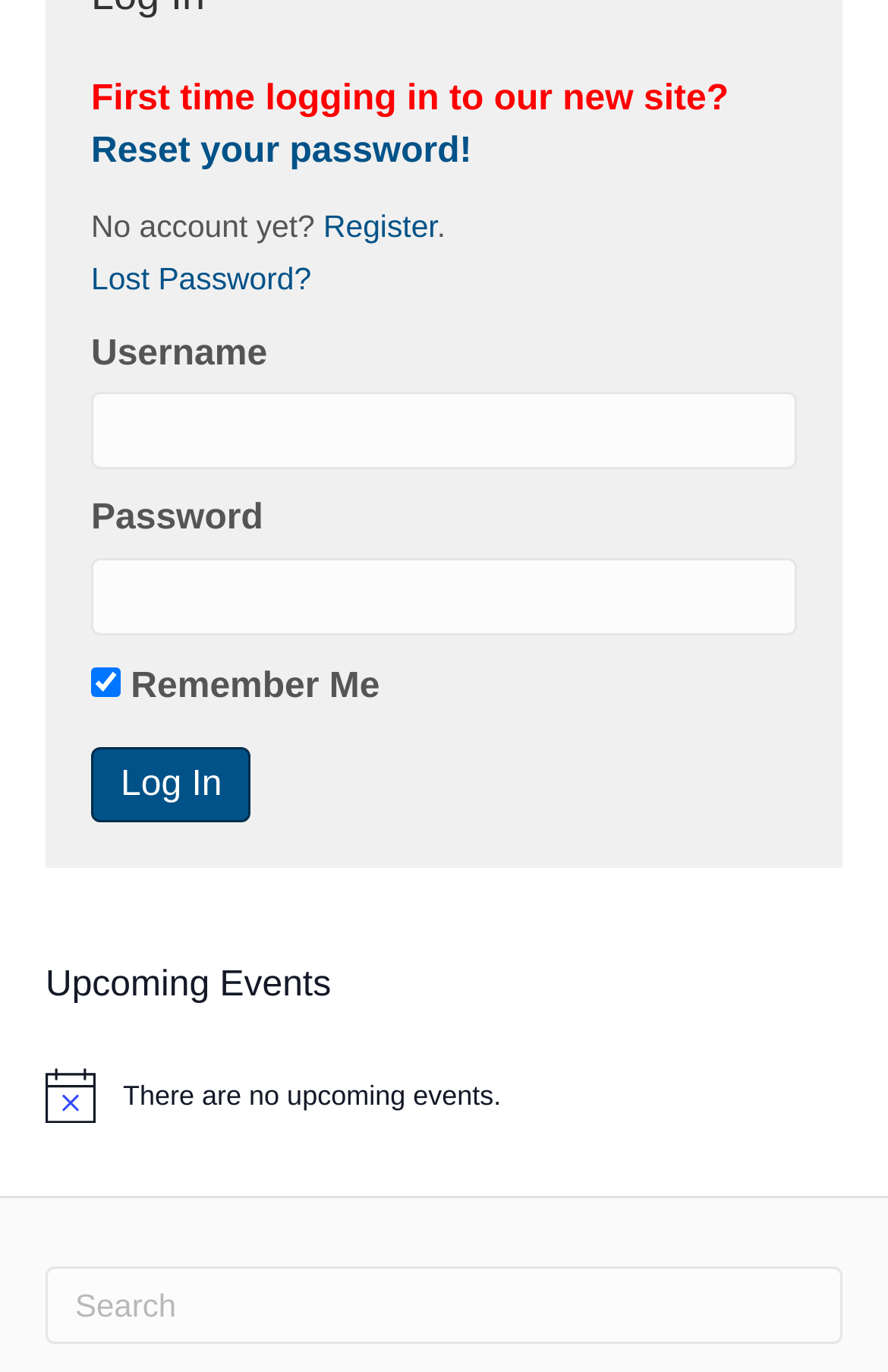Please specify the bounding box coordinates of the region to click in order to perform the following instruction: "Click 'Log In'".

[0.103, 0.544, 0.283, 0.599]